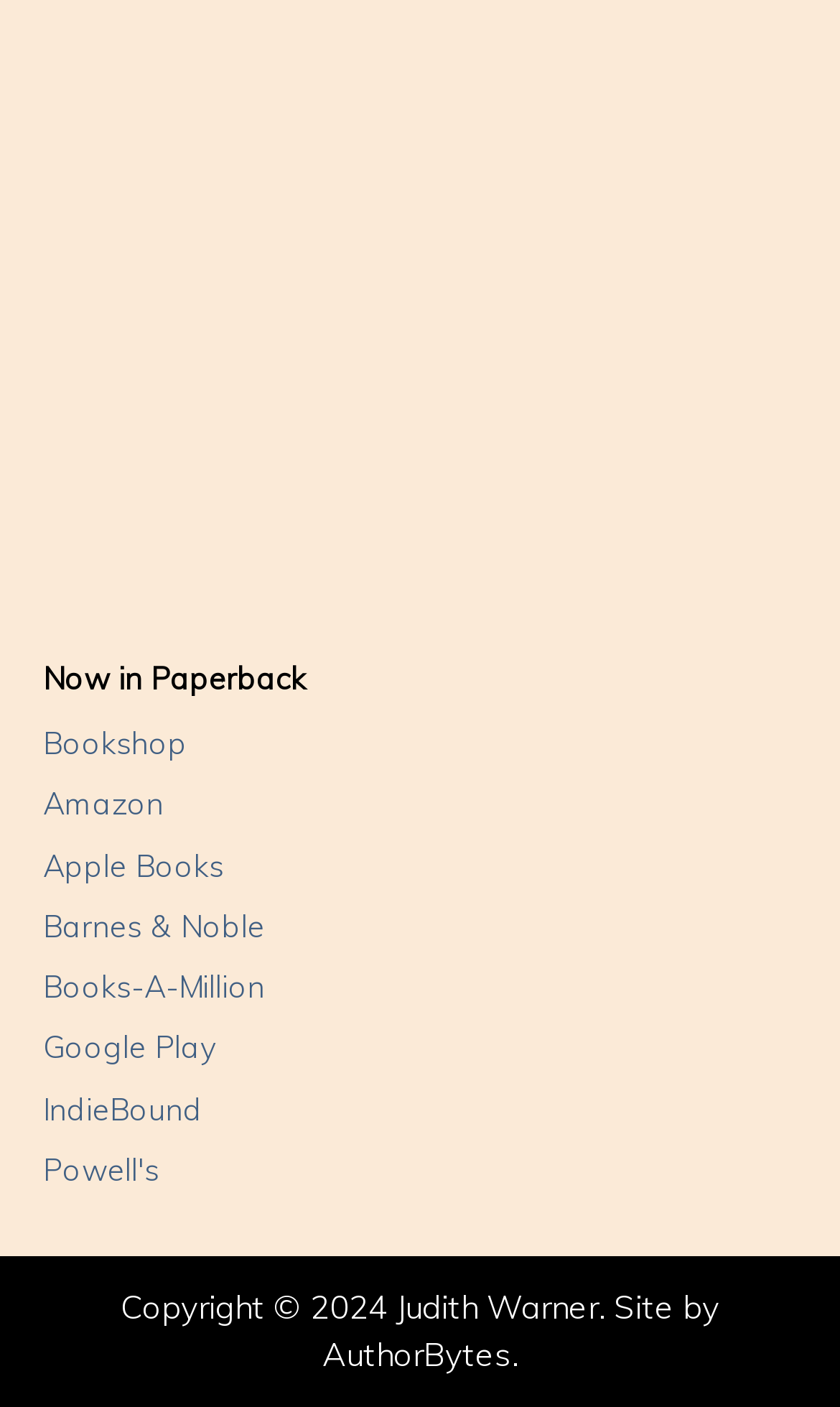What is the website developer's name?
Using the image as a reference, answer the question with a short word or phrase.

AuthorBytes